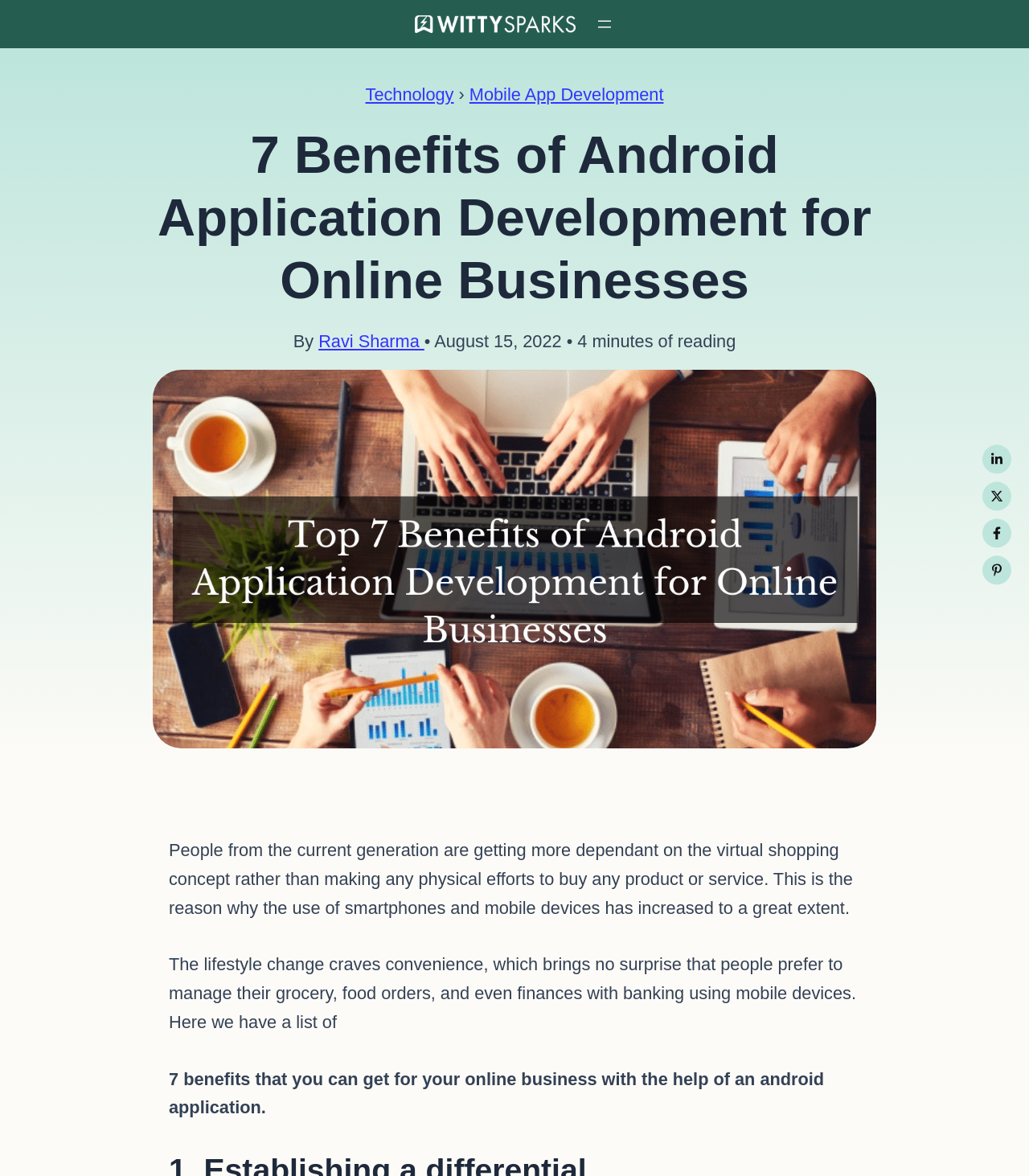Identify the main heading of the webpage and provide its text content.

7 Benefits of Android Application Development for Online Businesses